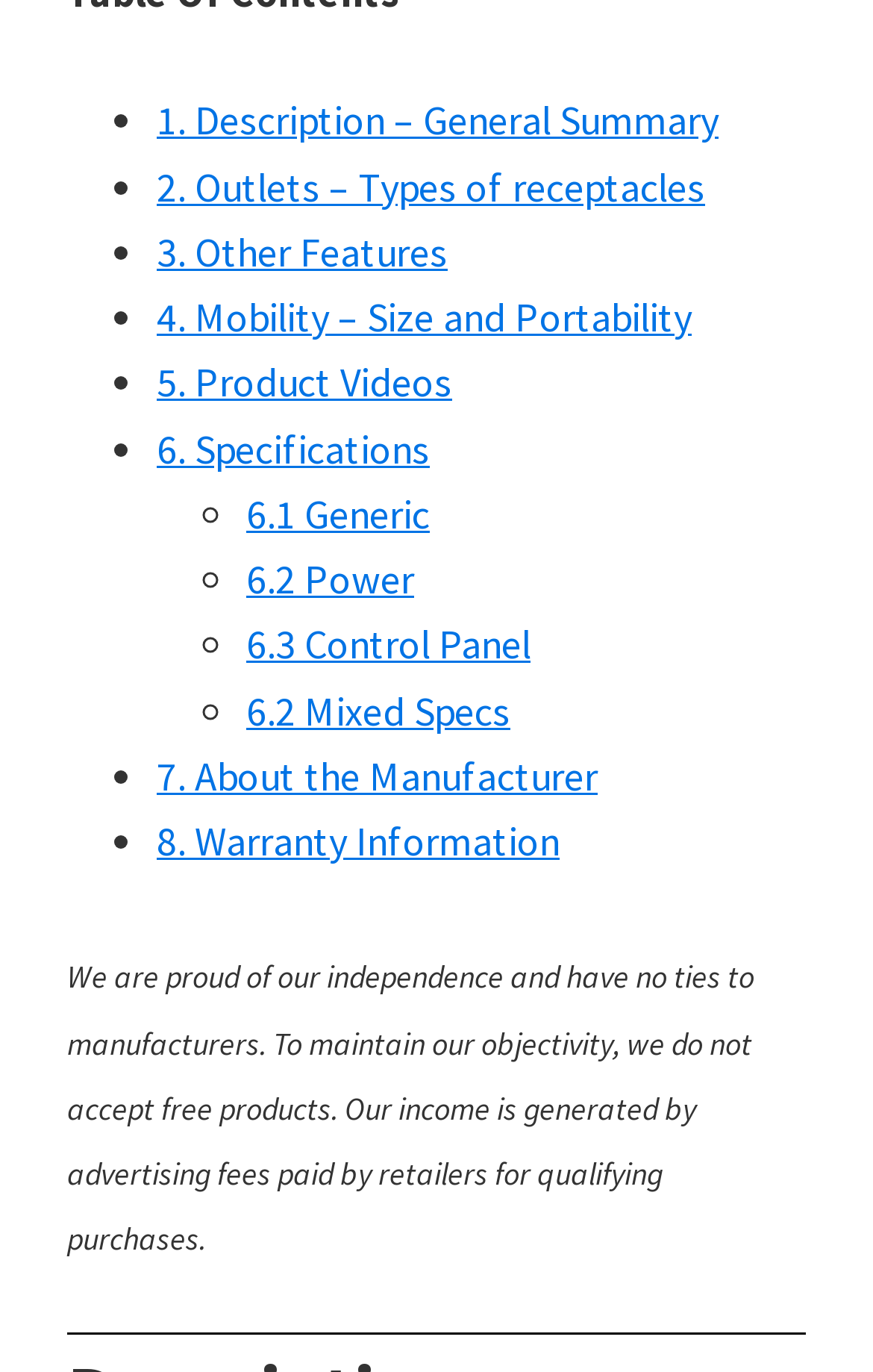Identify the bounding box of the HTML element described here: "8. Warranty Information". Provide the coordinates as four float numbers between 0 and 1: [left, top, right, bottom].

[0.179, 0.594, 0.641, 0.632]